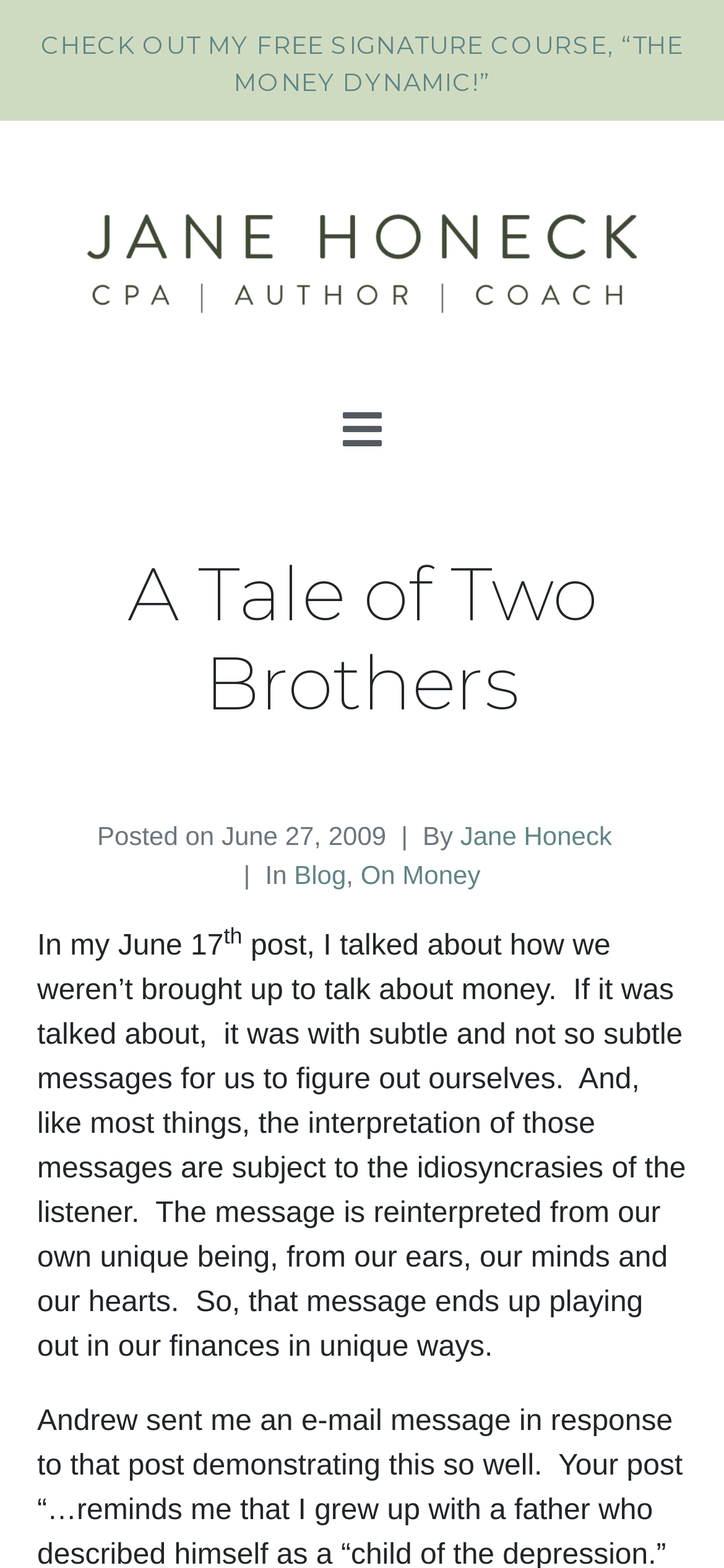Find the bounding box of the UI element described as follows: "On Money".

[0.498, 0.549, 0.664, 0.568]